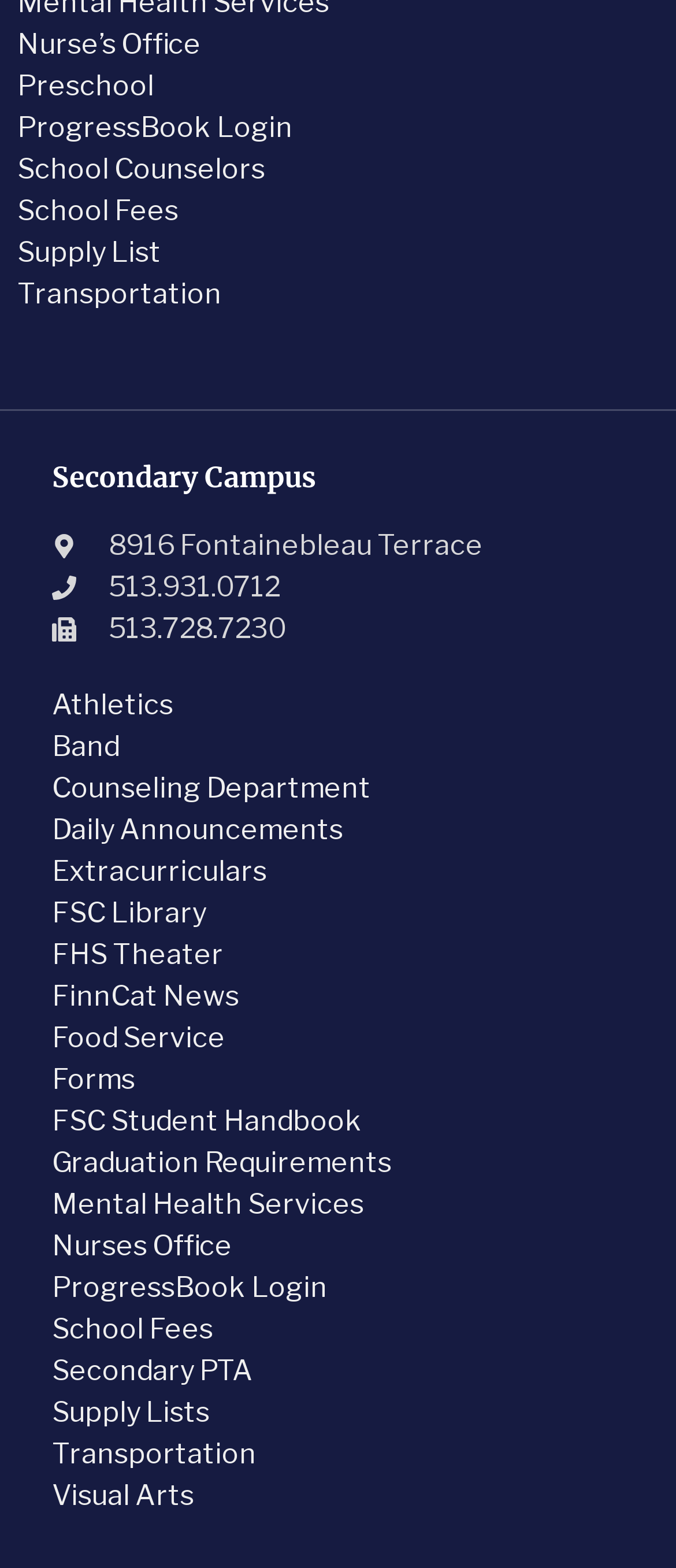What is the name of the library?
From the image, respond with a single word or phrase.

FSC Library